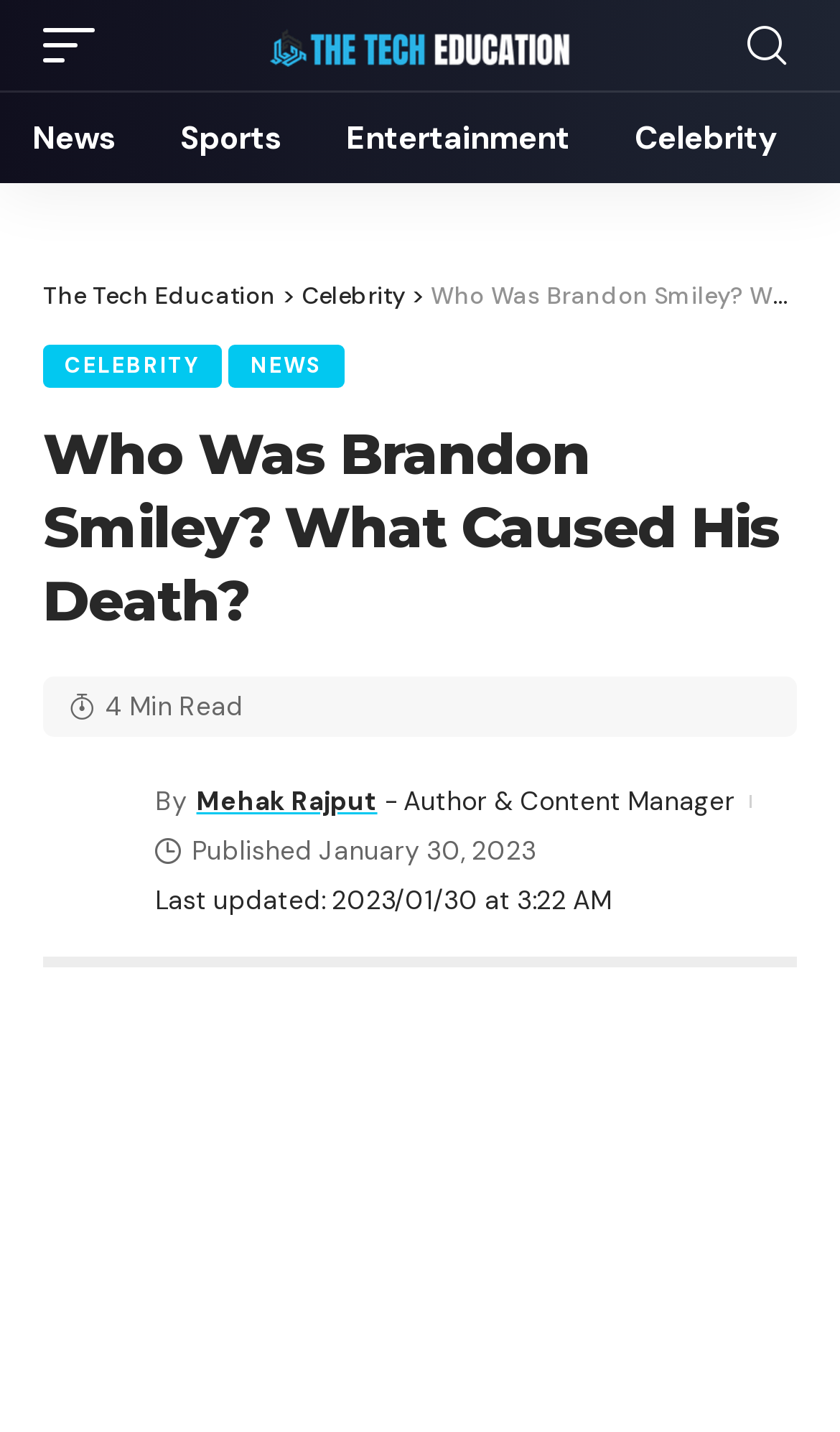Generate the main heading text from the webpage.

Who Was Brandon Smiley? What Caused His Death?